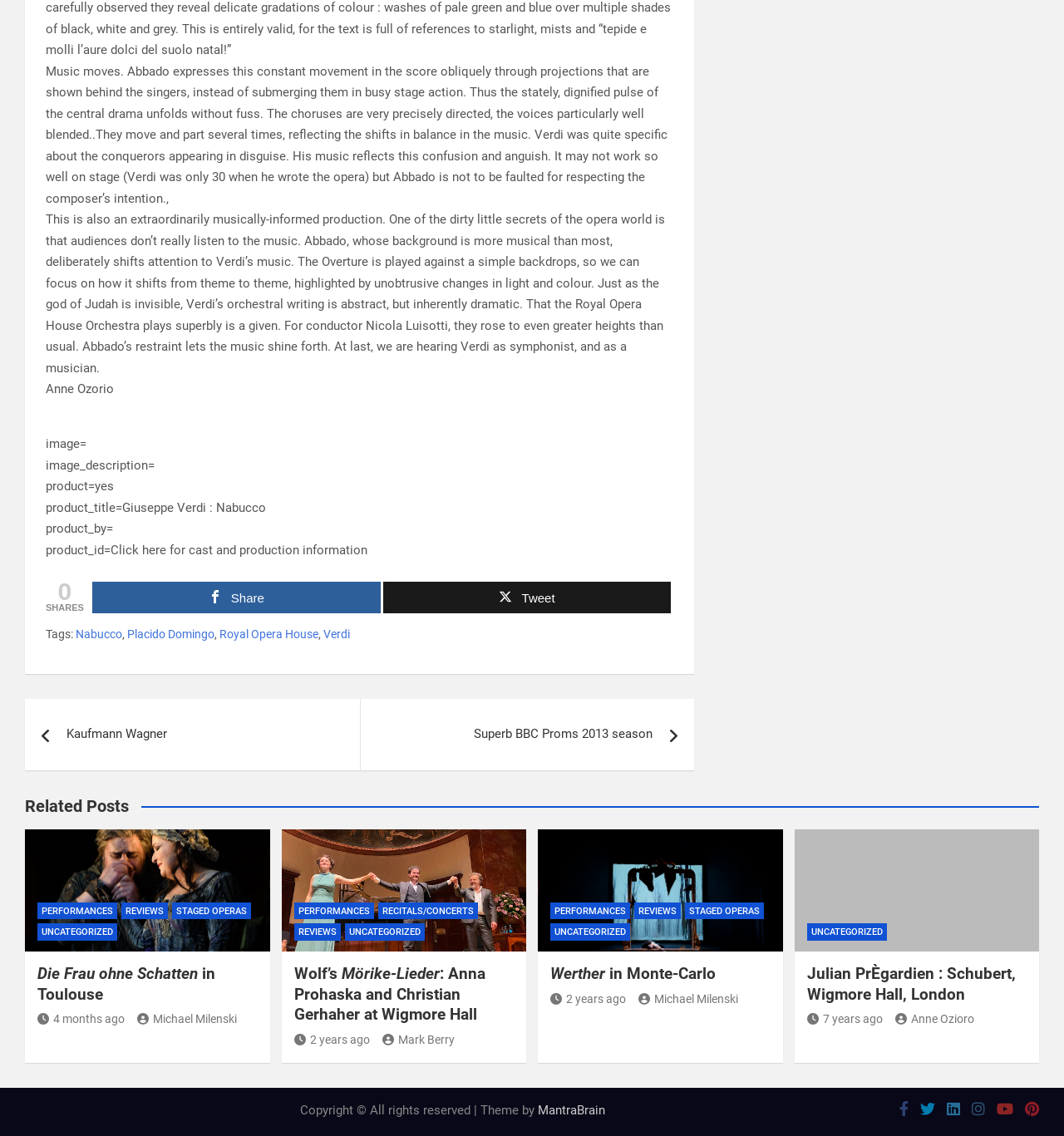Who is the author of the review?
Using the image, answer in one word or phrase.

Anne Ozorio